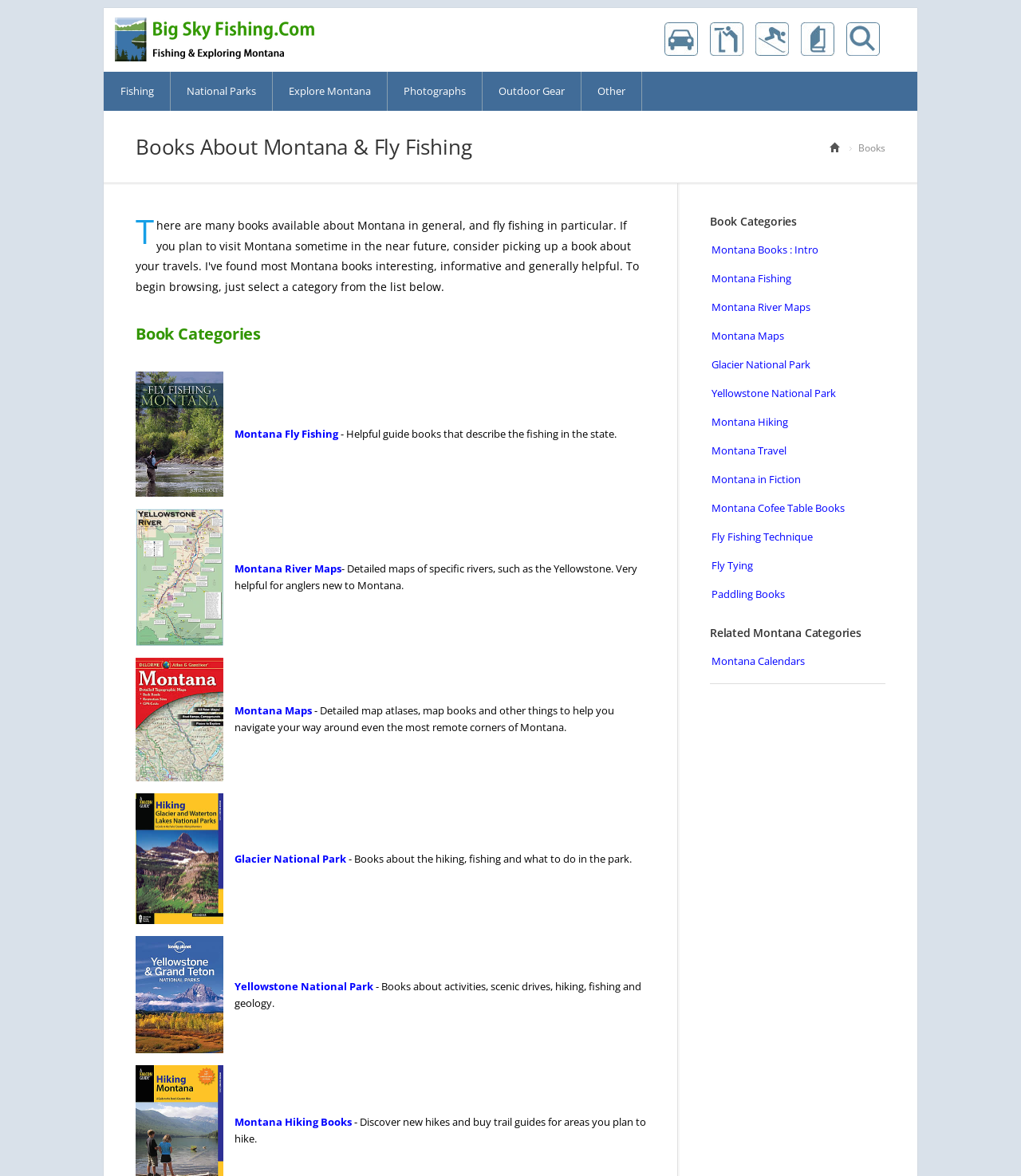What type of content is featured in the 'Photographs' link?
Using the information from the image, answer the question thoroughly.

The 'Photographs' link is likely intended to feature photographs related to Montana and fly fishing, which suggests that the content featured in this link is photographs.